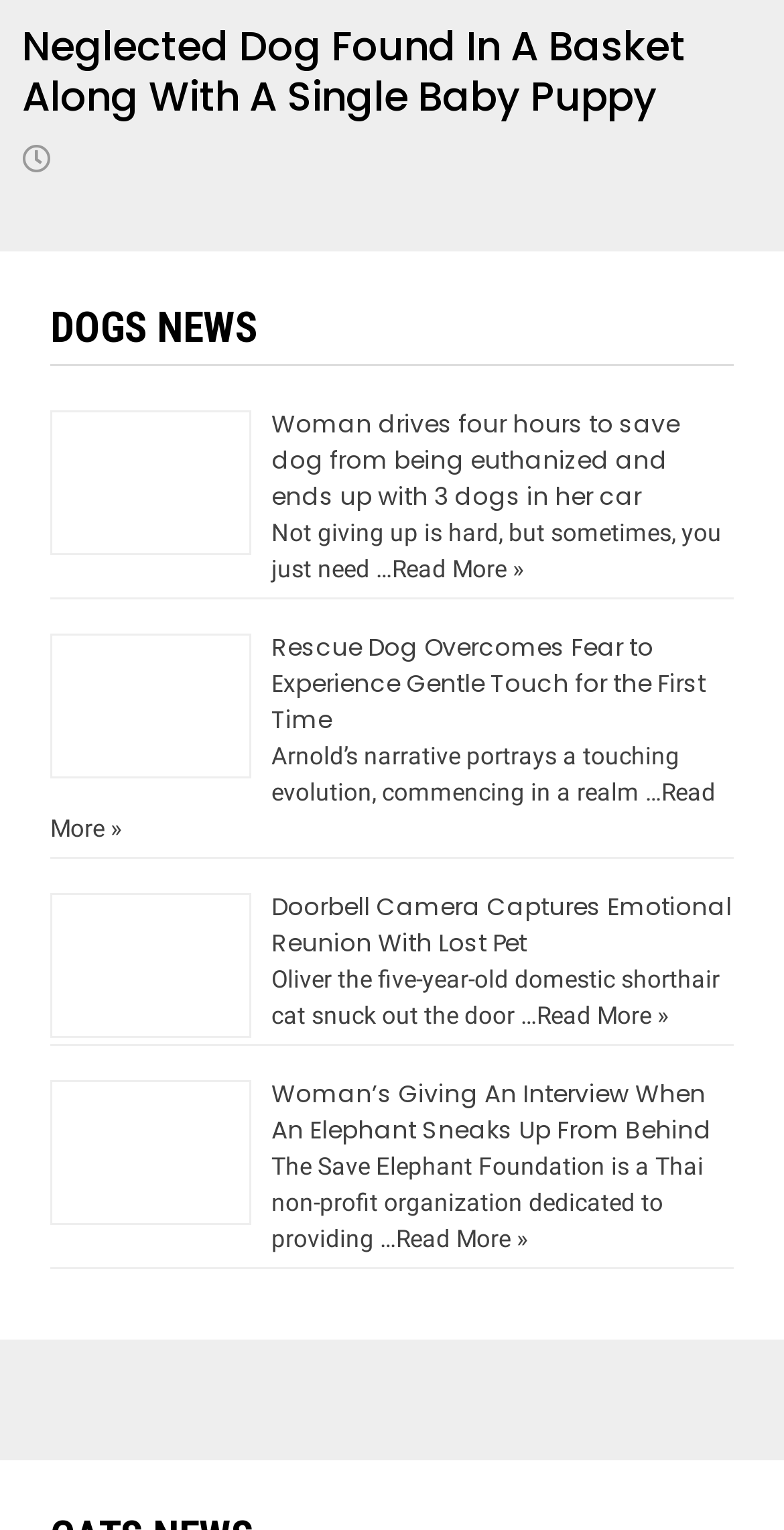Reply to the question with a brief word or phrase: What is the organization mentioned in the fifth article?

Save Elephant Foundation